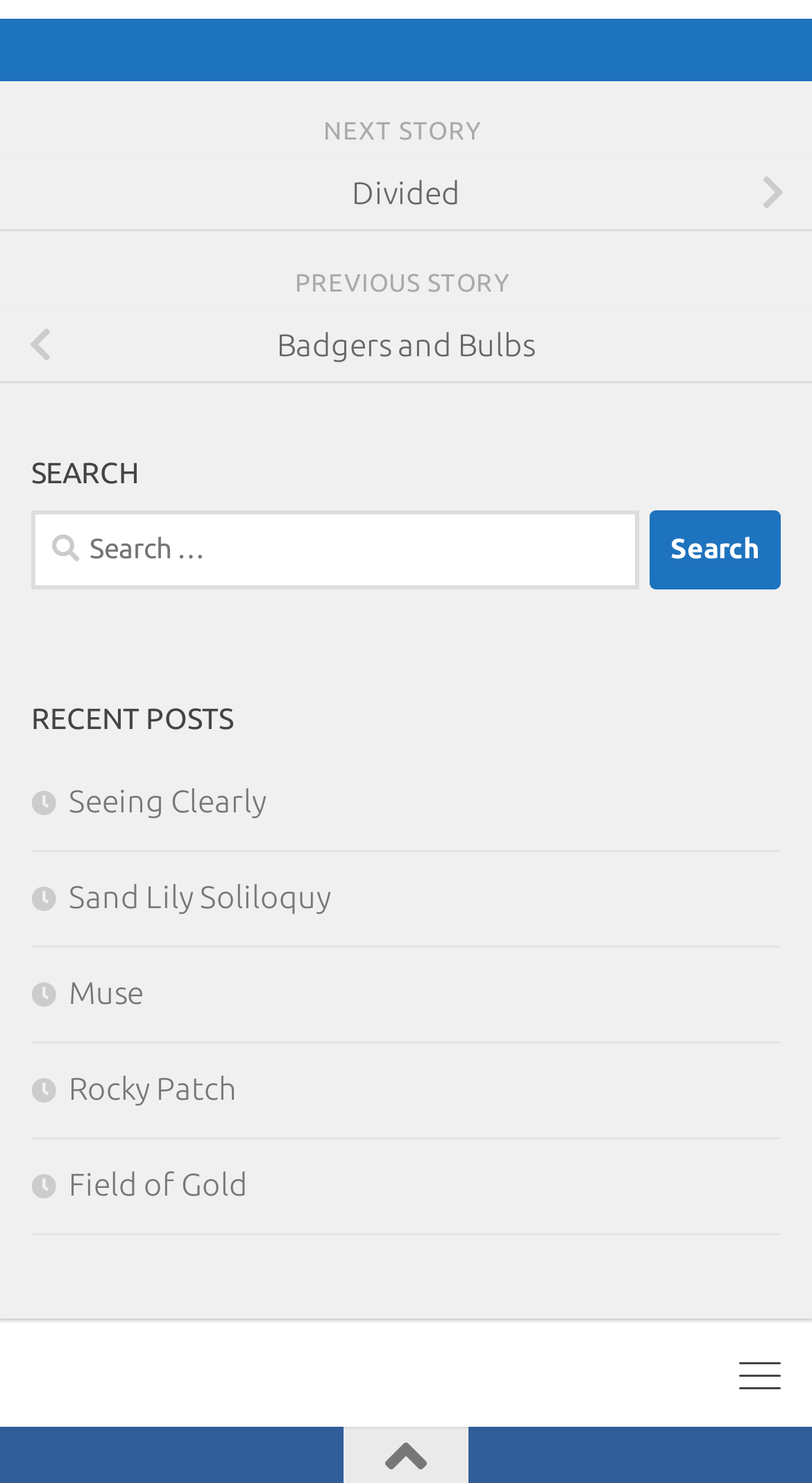Could you provide the bounding box coordinates for the portion of the screen to click to complete this instruction: "Go to previous story"?

[0.363, 0.181, 0.637, 0.199]